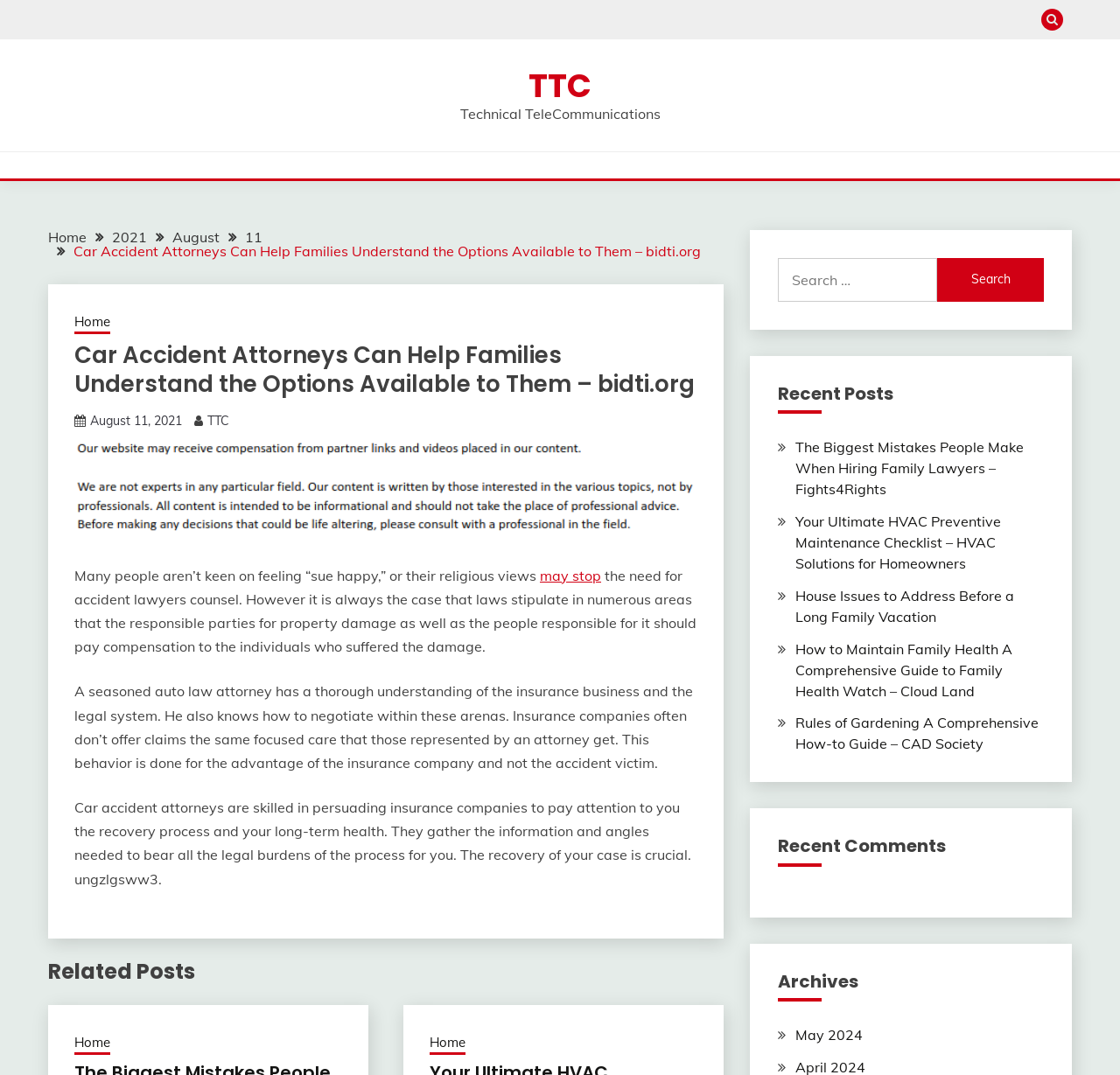Given the element description: "parent_node: Search for: value="Search"", predict the bounding box coordinates of this UI element. The coordinates must be four float numbers between 0 and 1, given as [left, top, right, bottom].

[0.837, 0.24, 0.932, 0.281]